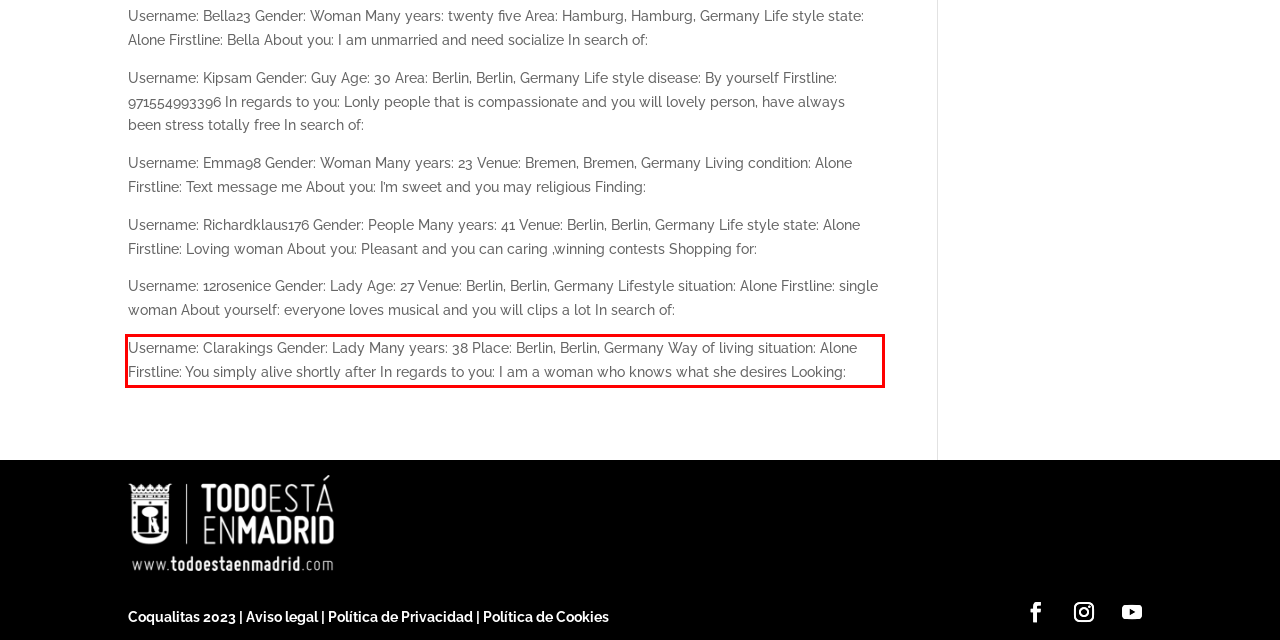Using OCR, extract the text content found within the red bounding box in the given webpage screenshot.

Username: Clarakings Gender: Lady Many years: 38 Place: Berlin, Berlin, Germany Way of living situation: Alone Firstline: You simply alive shortly after In regards to you: I am a woman who knows what she desires Looking: